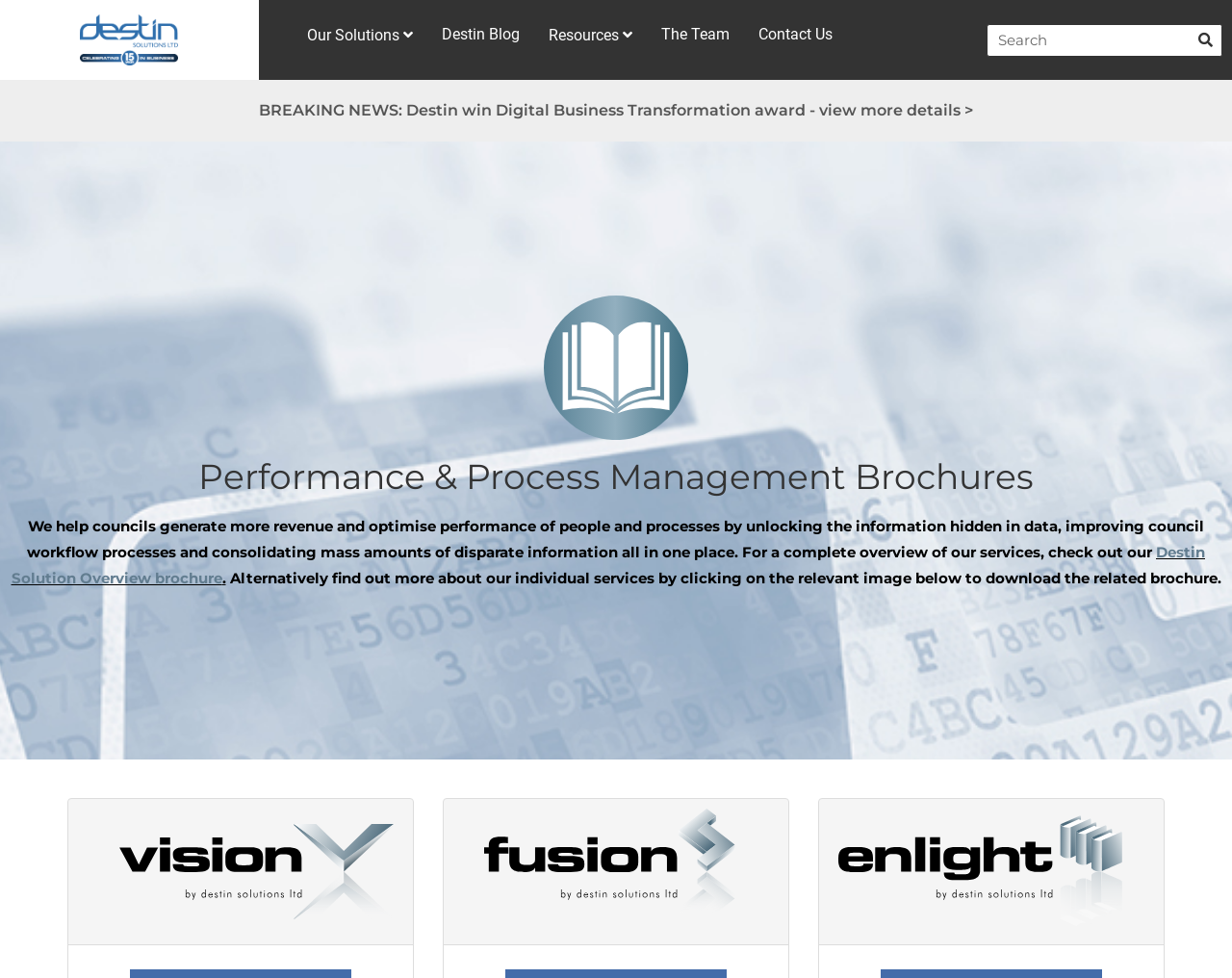Respond to the question below with a single word or phrase:
What is the topic of the first brochure mentioned?

Performance & Process Management